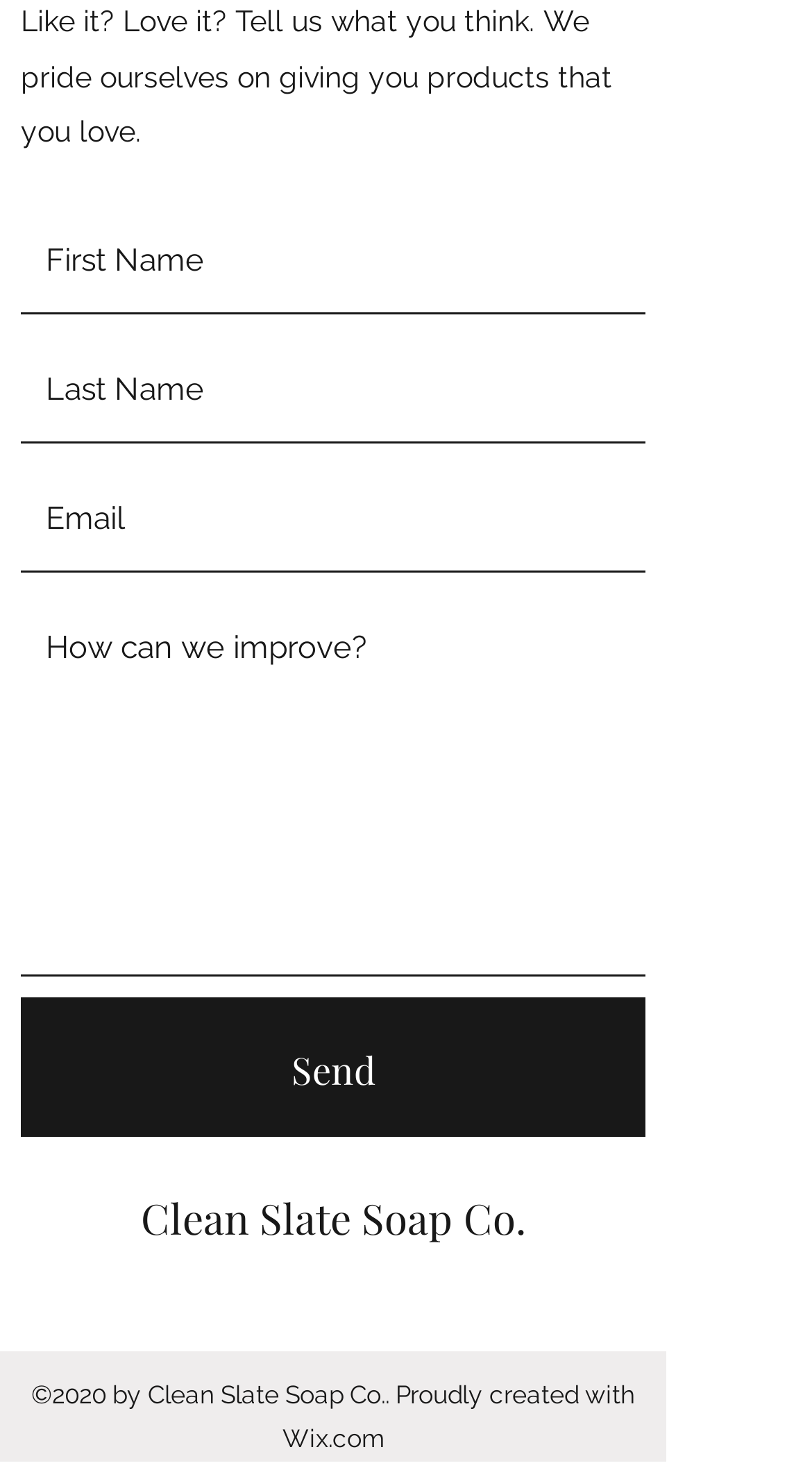Based on the element description: "Send", identify the UI element and provide its bounding box coordinates. Use four float numbers between 0 and 1, [left, top, right, bottom].

[0.026, 0.679, 0.795, 0.778]